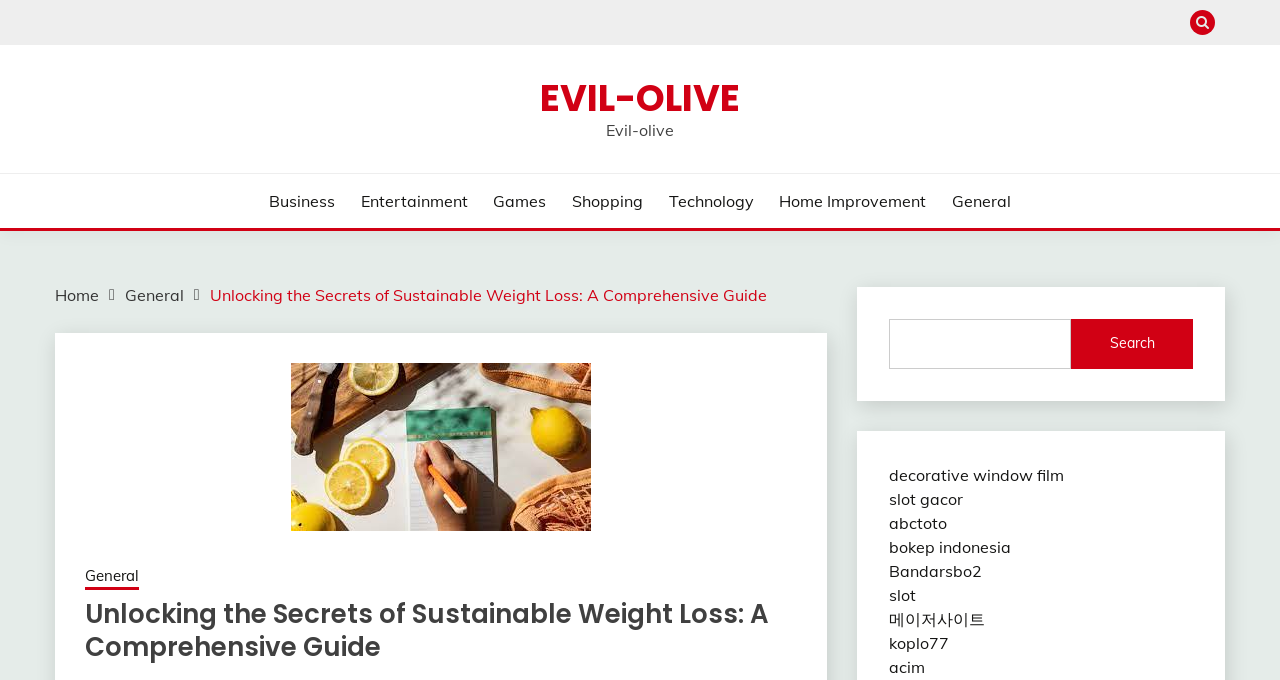How many links are listed below the breadcrumbs navigation?
Using the image as a reference, answer the question with a short word or phrase.

8